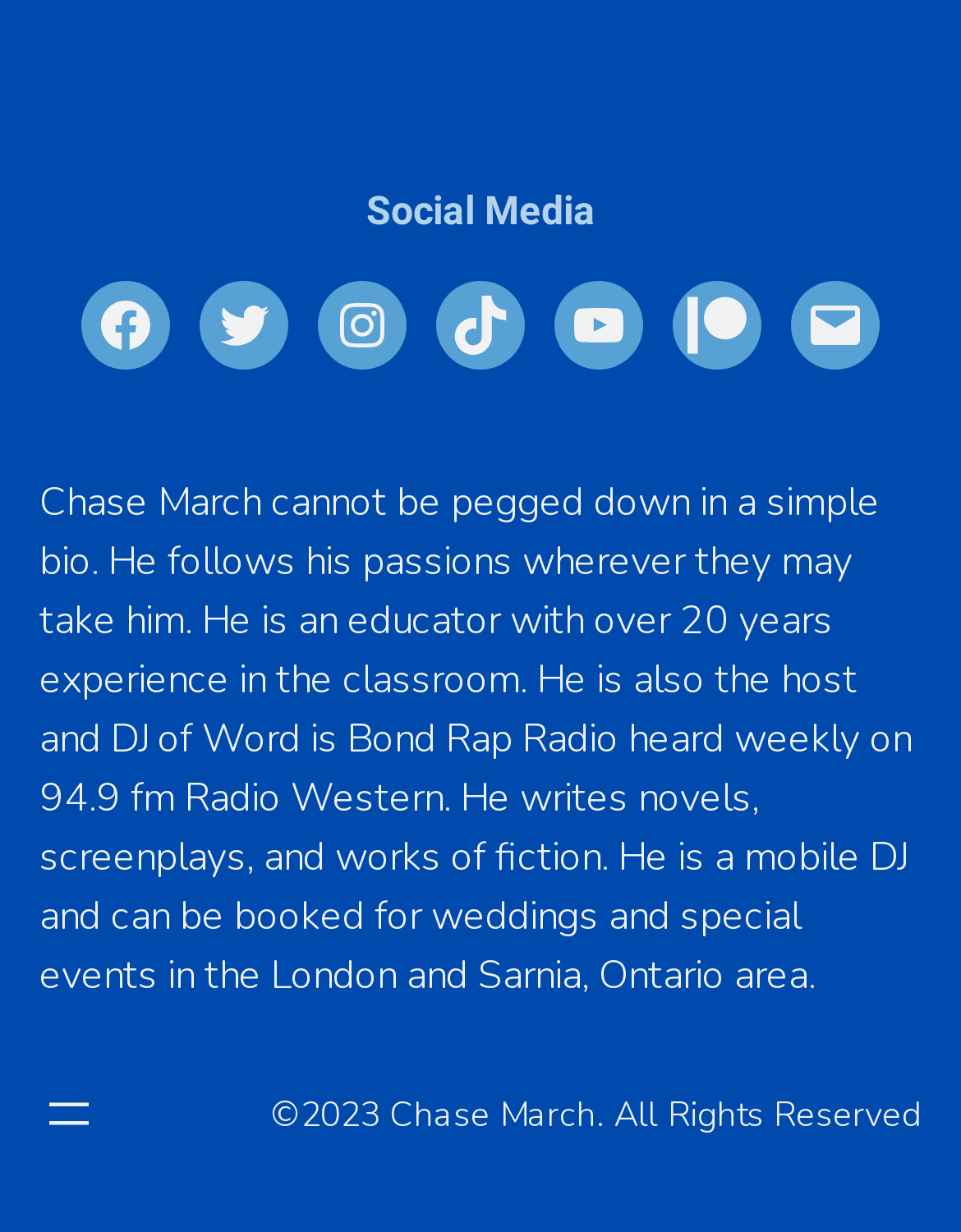Answer the question below using just one word or a short phrase: 
What is the copyright year mentioned at the bottom of the page?

2023